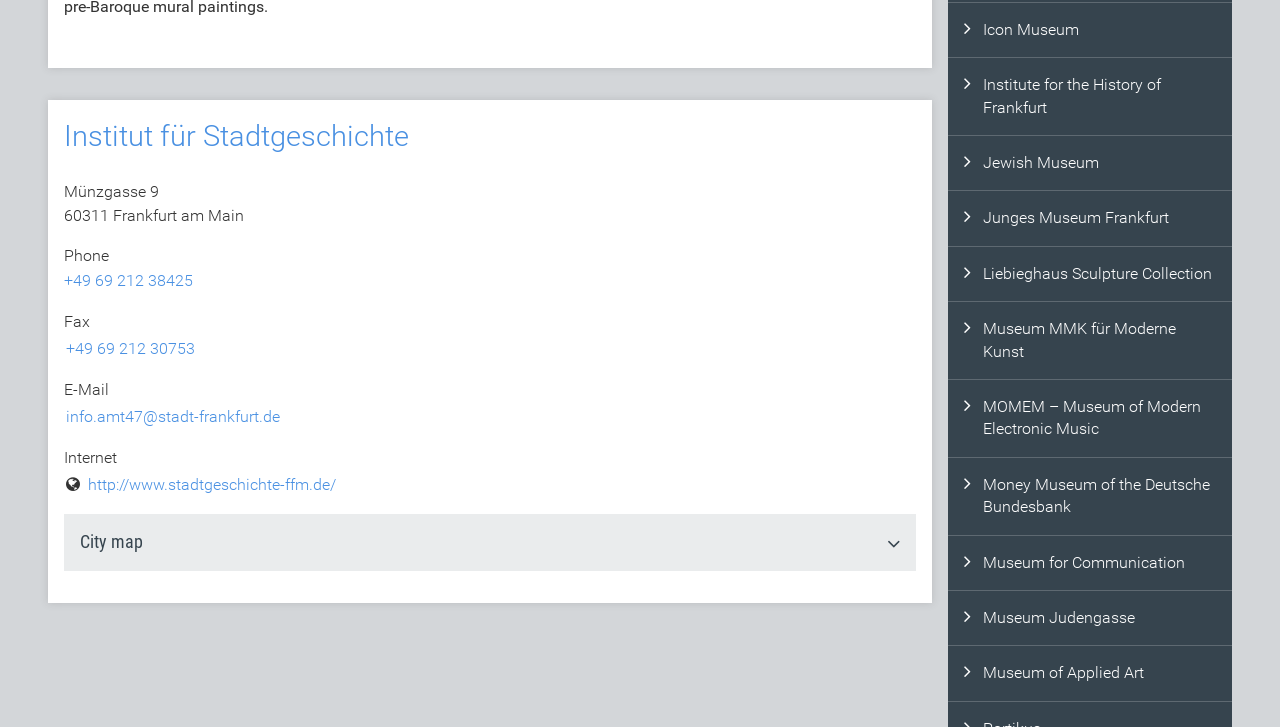Please specify the bounding box coordinates in the format (top-left x, top-left y, bottom-right x, bottom-right y), with all values as floating point numbers between 0 and 1. Identify the bounding box of the UI element described by: City map

[0.05, 0.707, 0.716, 0.786]